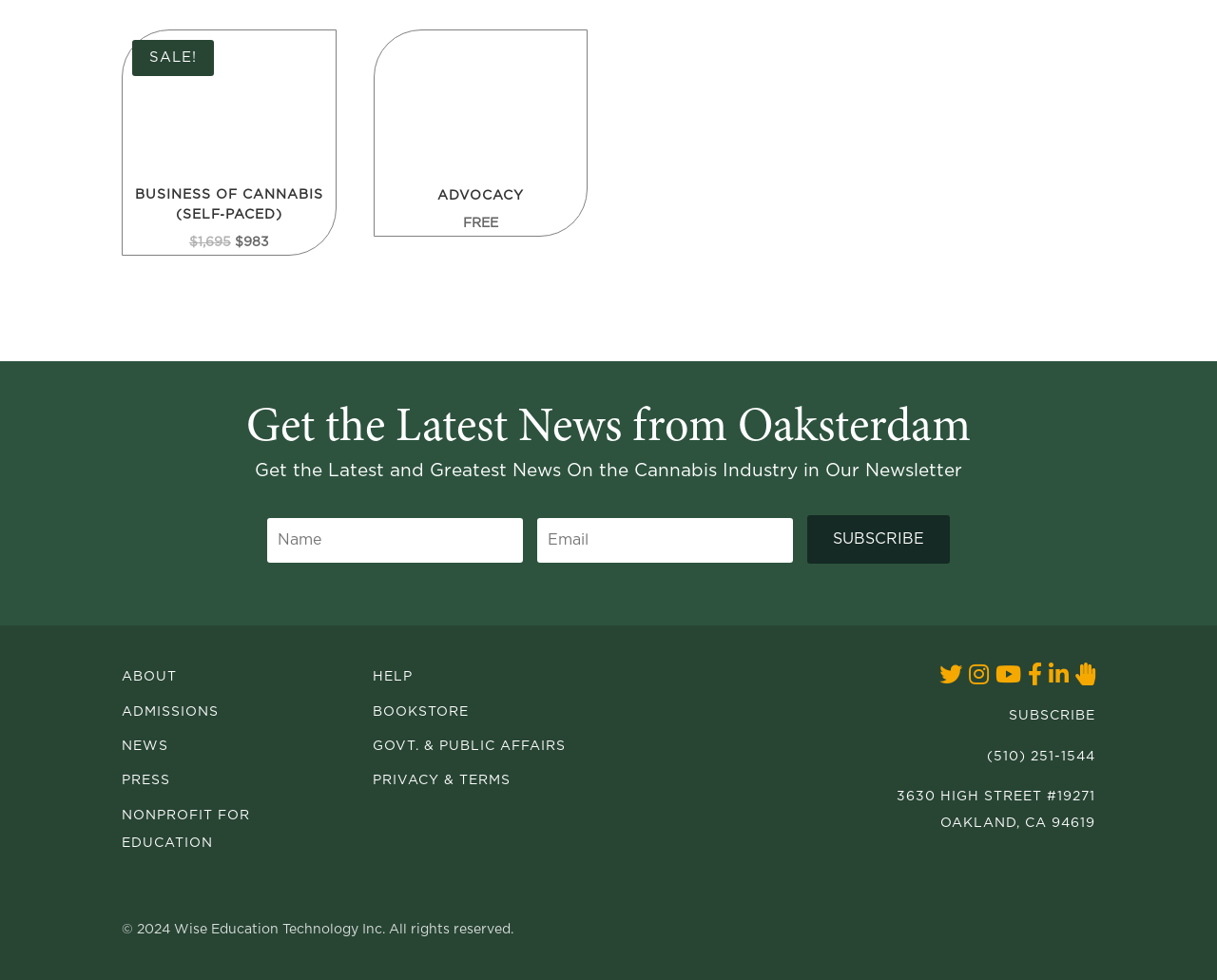What is the address of the organization?
Answer with a single word or short phrase according to what you see in the image.

3630 HIGH STREET #19271, OAKLAND, CA 94619